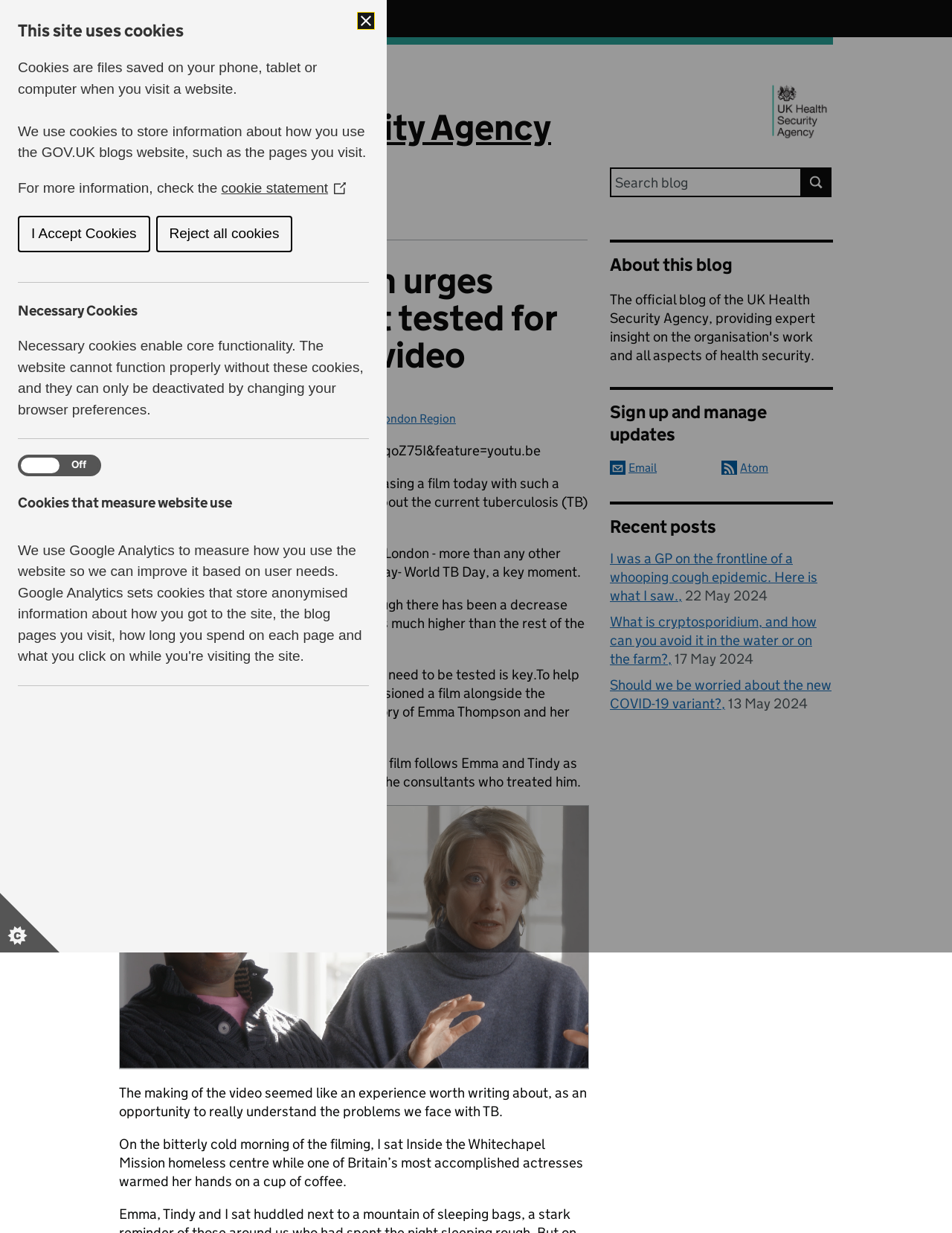What is the purpose of the film mentioned in the blog post?
We need a detailed and exhaustive answer to the question. Please elaborate.

The purpose of the film mentioned in the blog post can be inferred from the content of the blog post. The blog post mentions that the film is commissioned to raise awareness about TB, and that it features Emma Thompson and her son Tindy Agaba, who was diagnosed with TB. Therefore, the purpose of the film is to raise TB awareness.